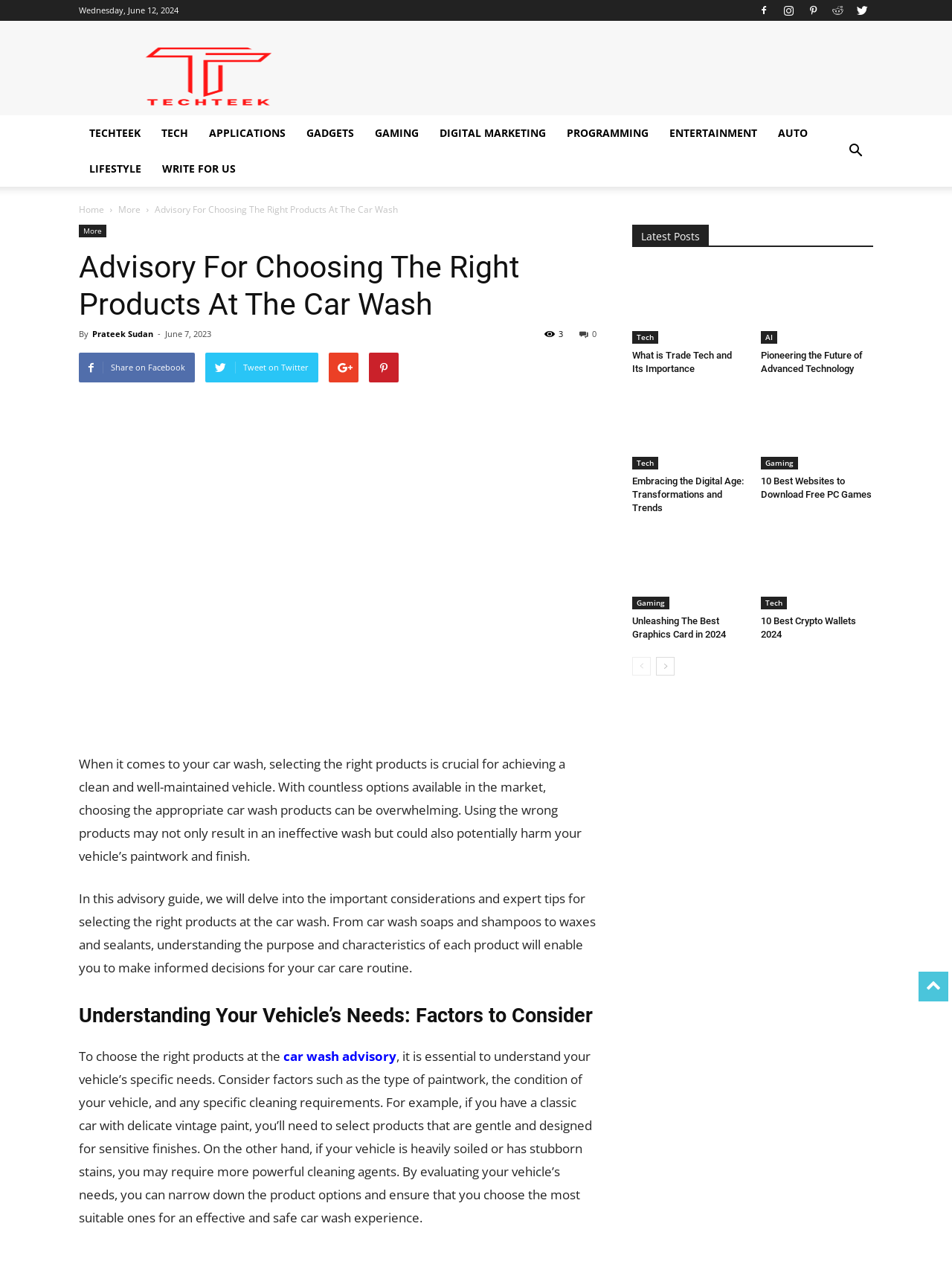Identify the bounding box coordinates of the section that should be clicked to achieve the task described: "Share the article on Facebook".

[0.083, 0.278, 0.205, 0.301]